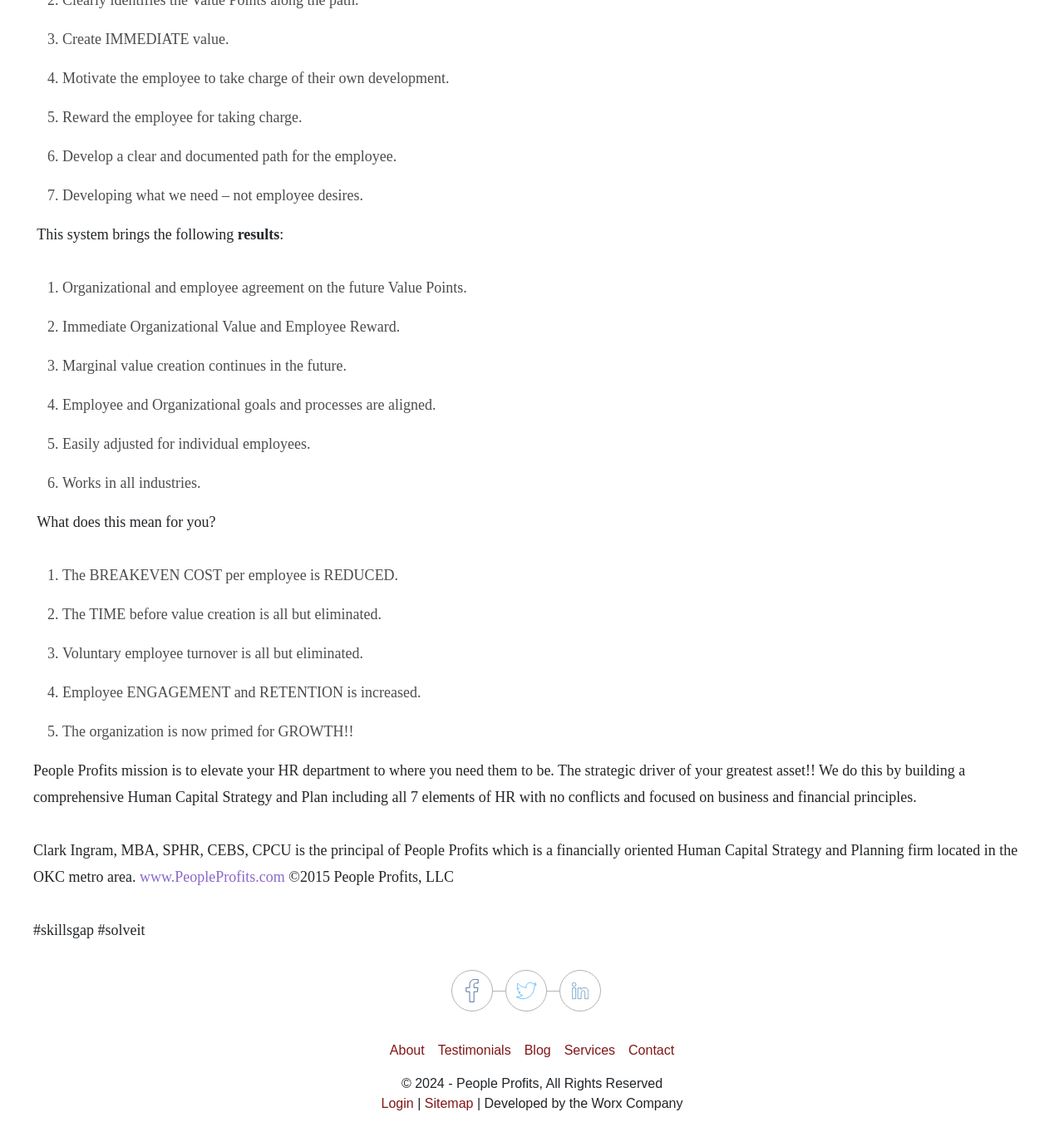Find the bounding box coordinates for the HTML element described as: "Kichler". The coordinates should consist of four float values between 0 and 1, i.e., [left, top, right, bottom].

None